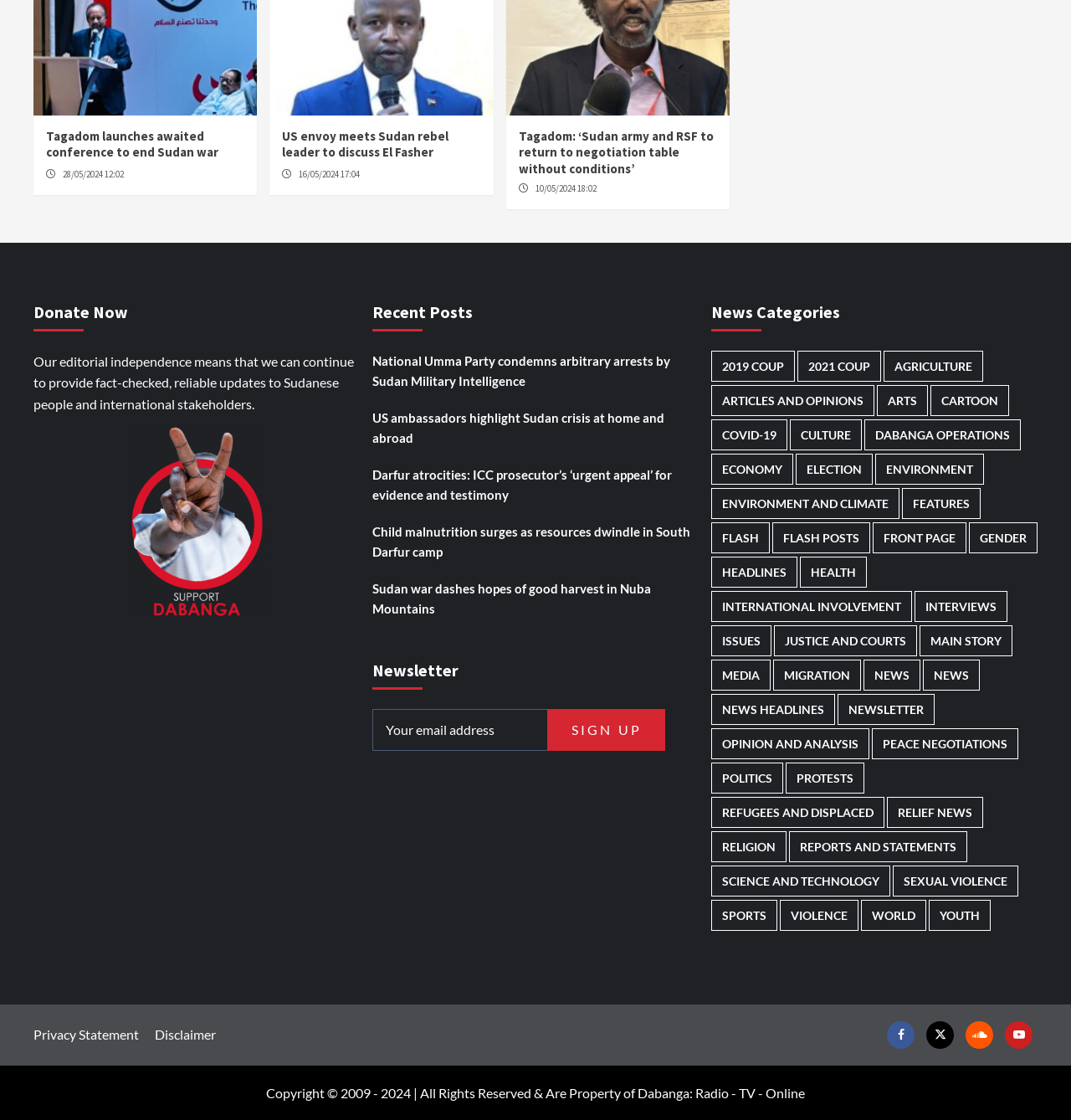Using the description: "2021 Coup", determine the UI element's bounding box coordinates. Ensure the coordinates are in the format of four float numbers between 0 and 1, i.e., [left, top, right, bottom].

[0.745, 0.313, 0.823, 0.341]